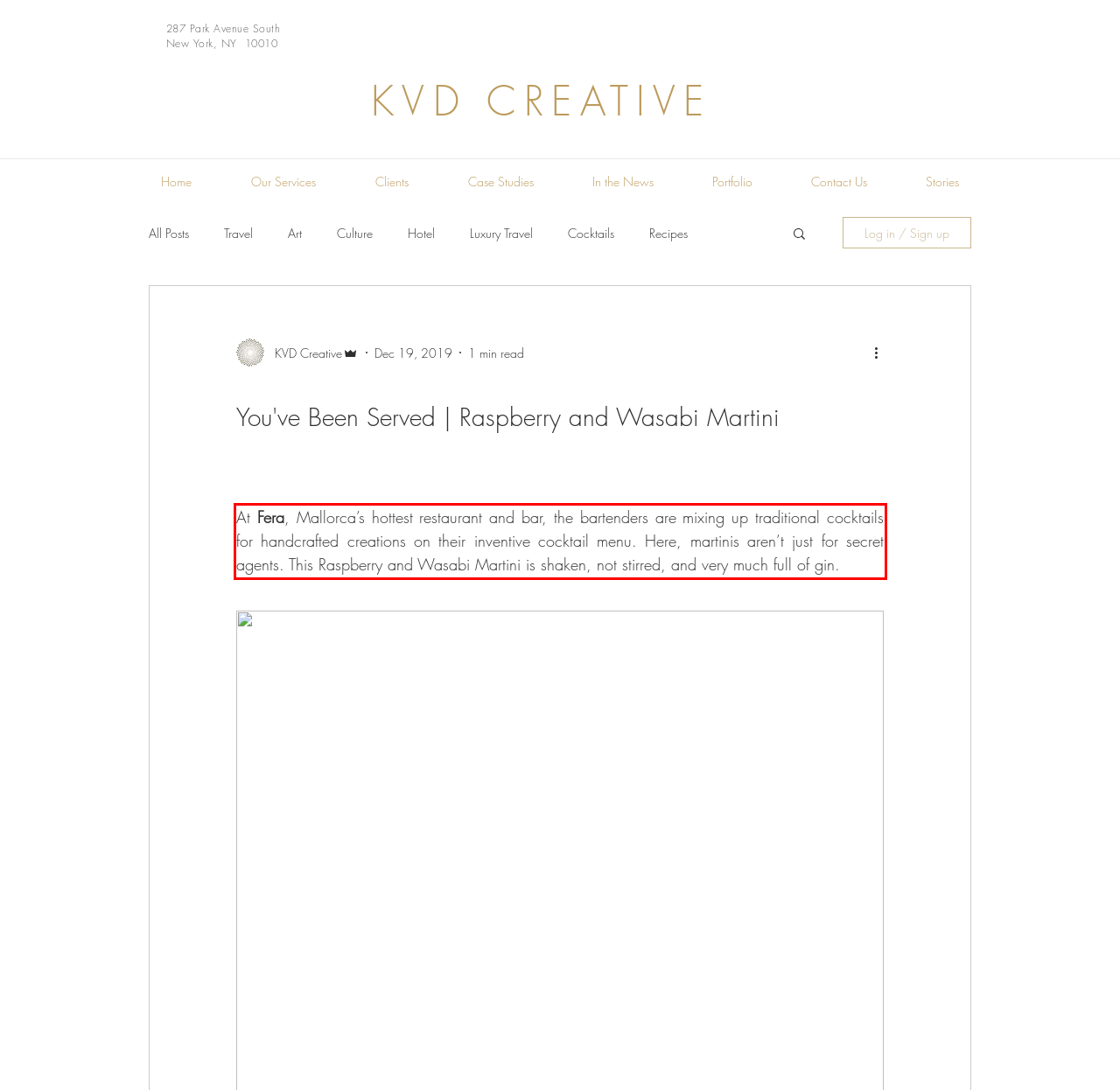There is a screenshot of a webpage with a red bounding box around a UI element. Please use OCR to extract the text within the red bounding box.

At Fera, Mallorca’s hottest restaurant and bar, the bartenders are mixing up traditional cocktails for handcrafted creations on their inventive cocktail menu. Here, martinis aren’t just for secret agents. This Raspberry and Wasabi Martini is shaken, not stirred, and very much full of gin.